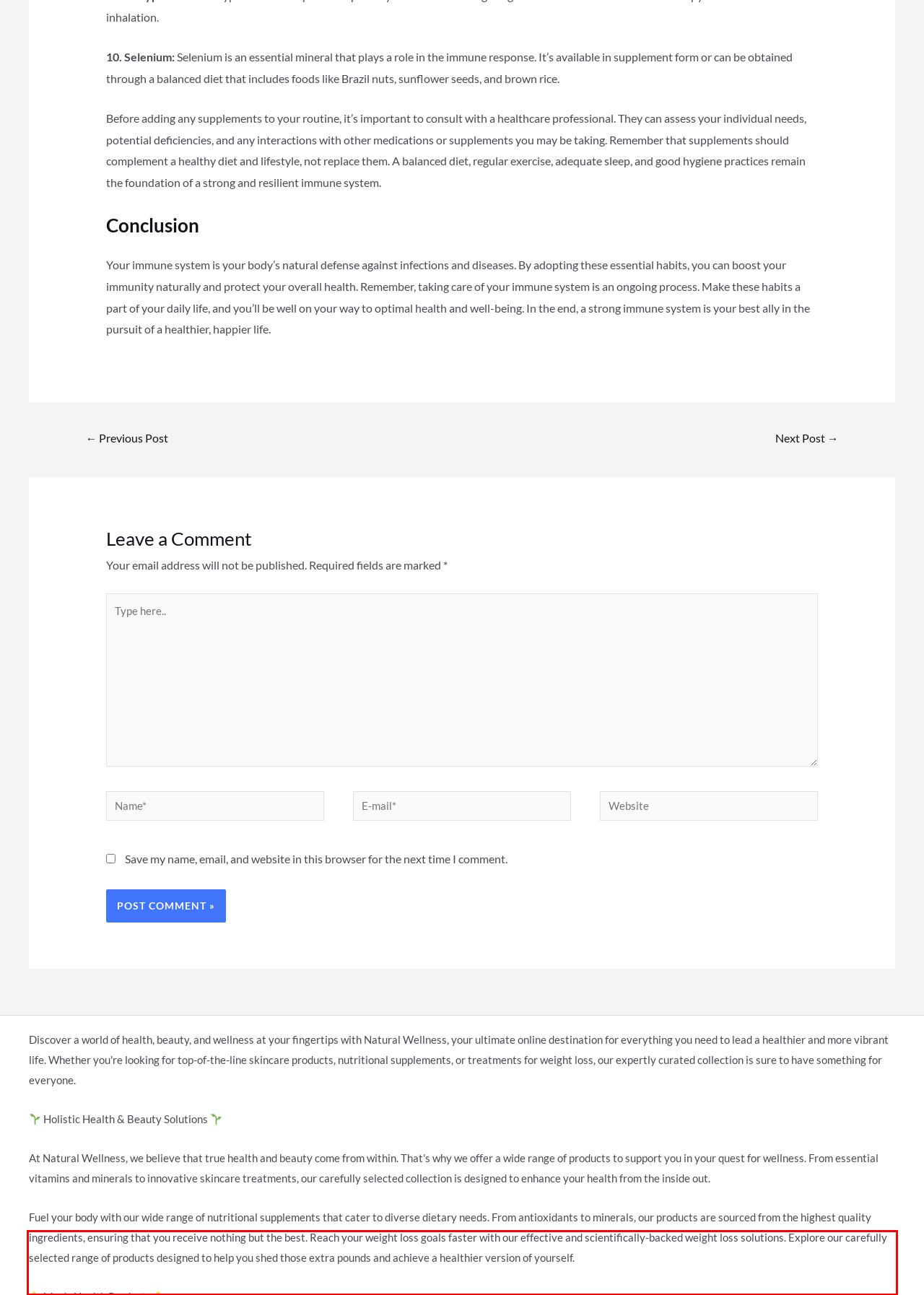Please examine the screenshot of the webpage and read the text present within the red rectangle bounding box.

Fuel your body with our wide range of nutritional supplements that cater to diverse dietary needs. From antioxidants to minerals, our products are sourced from the highest quality ingredients, ensuring that you receive nothing but the best. Reach your weight loss goals faster with our effective and scientifically-backed weight loss solutions. Explore our carefully selected range of products designed to help you shed those extra pounds and achieve a healthier version of yourself.